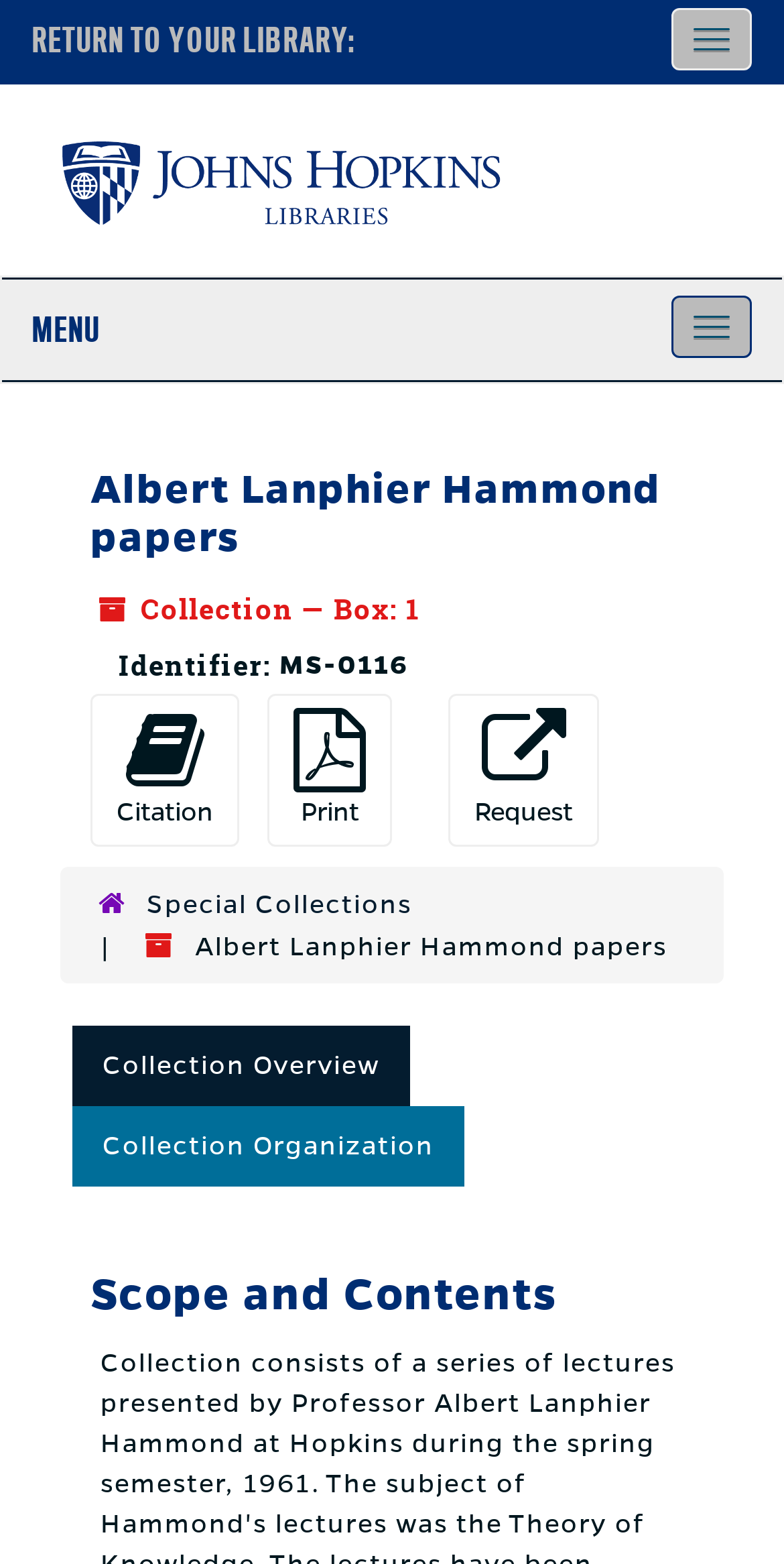Provide your answer to the question using just one word or phrase: What is the name of the collection?

Albert Lanphier Hammond papers